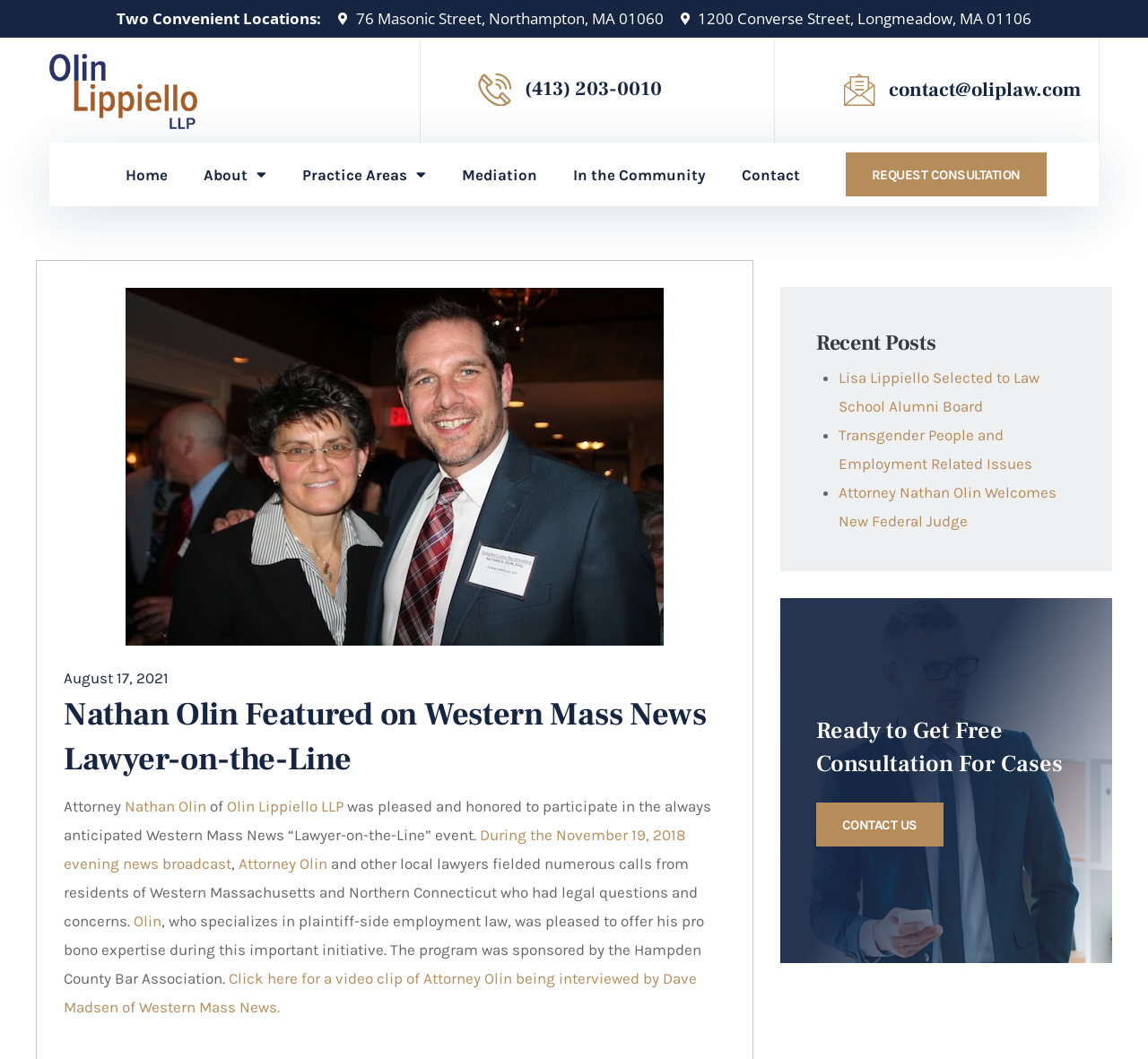Can you show the bounding box coordinates of the region to click on to complete the task described in the instruction: "View Attorney Nathan Olin's profile"?

[0.109, 0.753, 0.18, 0.77]